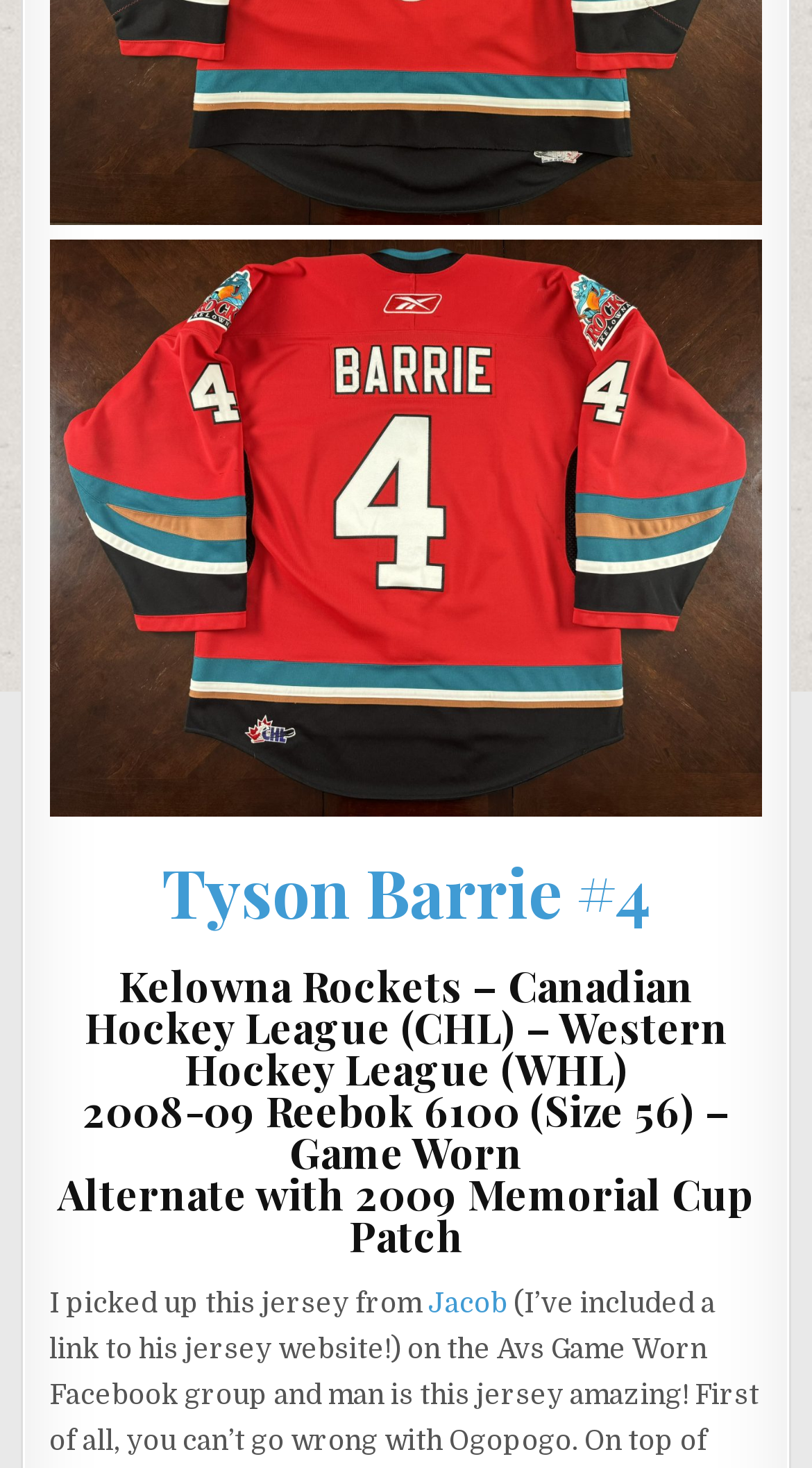Give the bounding box coordinates for the element described as: "Jacob".

[0.528, 0.877, 0.625, 0.898]